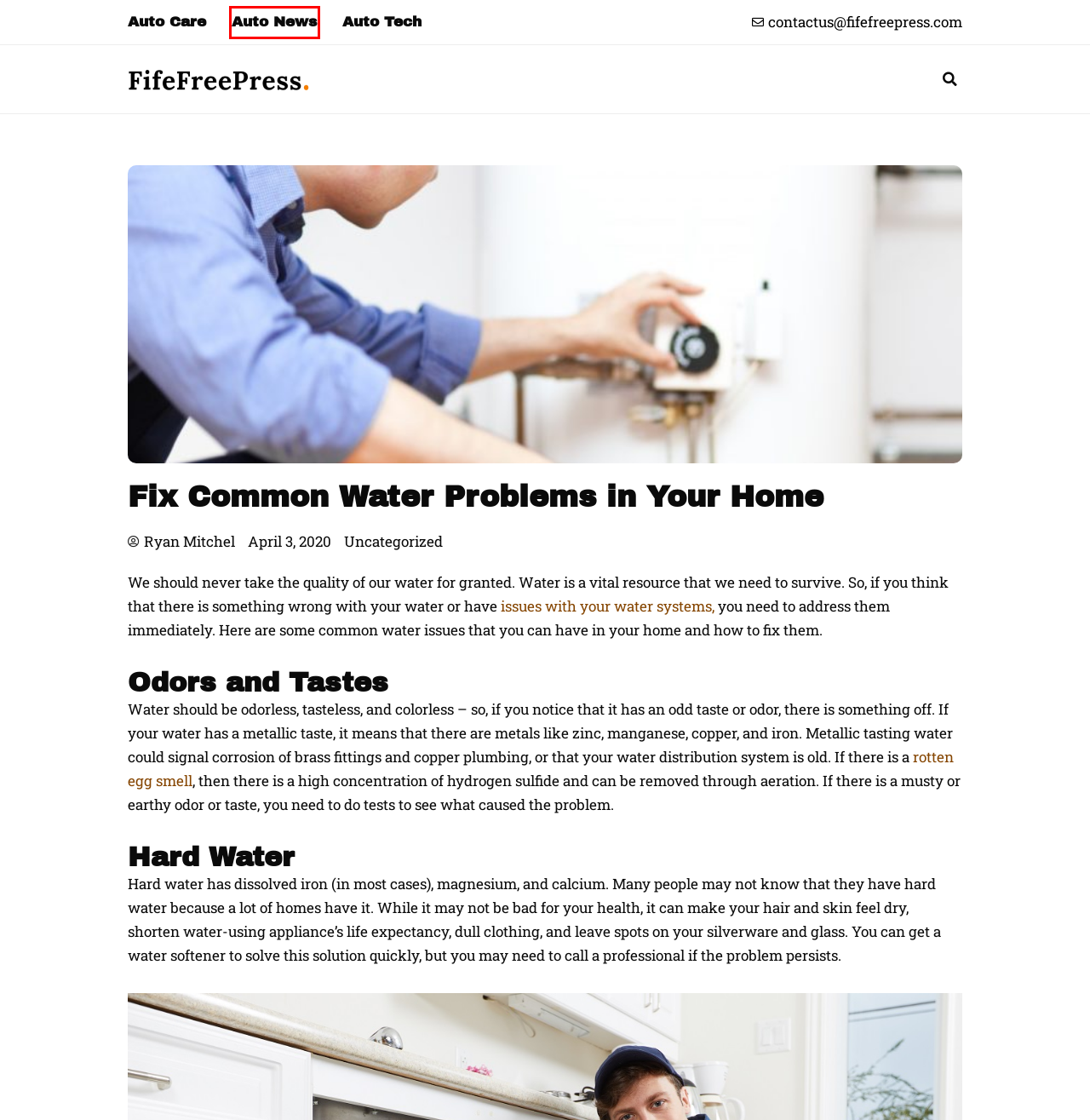You have a screenshot of a webpage with a red rectangle bounding box. Identify the best webpage description that corresponds to the new webpage after clicking the element within the red bounding box. Here are the candidates:
A. Auto News Archives - Fife Free Press
B. Drive toward Success: Fife Free Press
C. water-heaters | My Buddy the Plumber, Electric, Heating & Air
D. Uncategorized Archives - Fife Free Press
E. 6 Ways to Make Your Road Trips Comfortable - Fife Free Press
F. Auto Tech Archives - Fife Free Press
G. Increase the Value of Your Home with These Strategies - Fife Free Press
H. Air Conditioner Expansion: Devices you May Consider - Fife Free Press

A